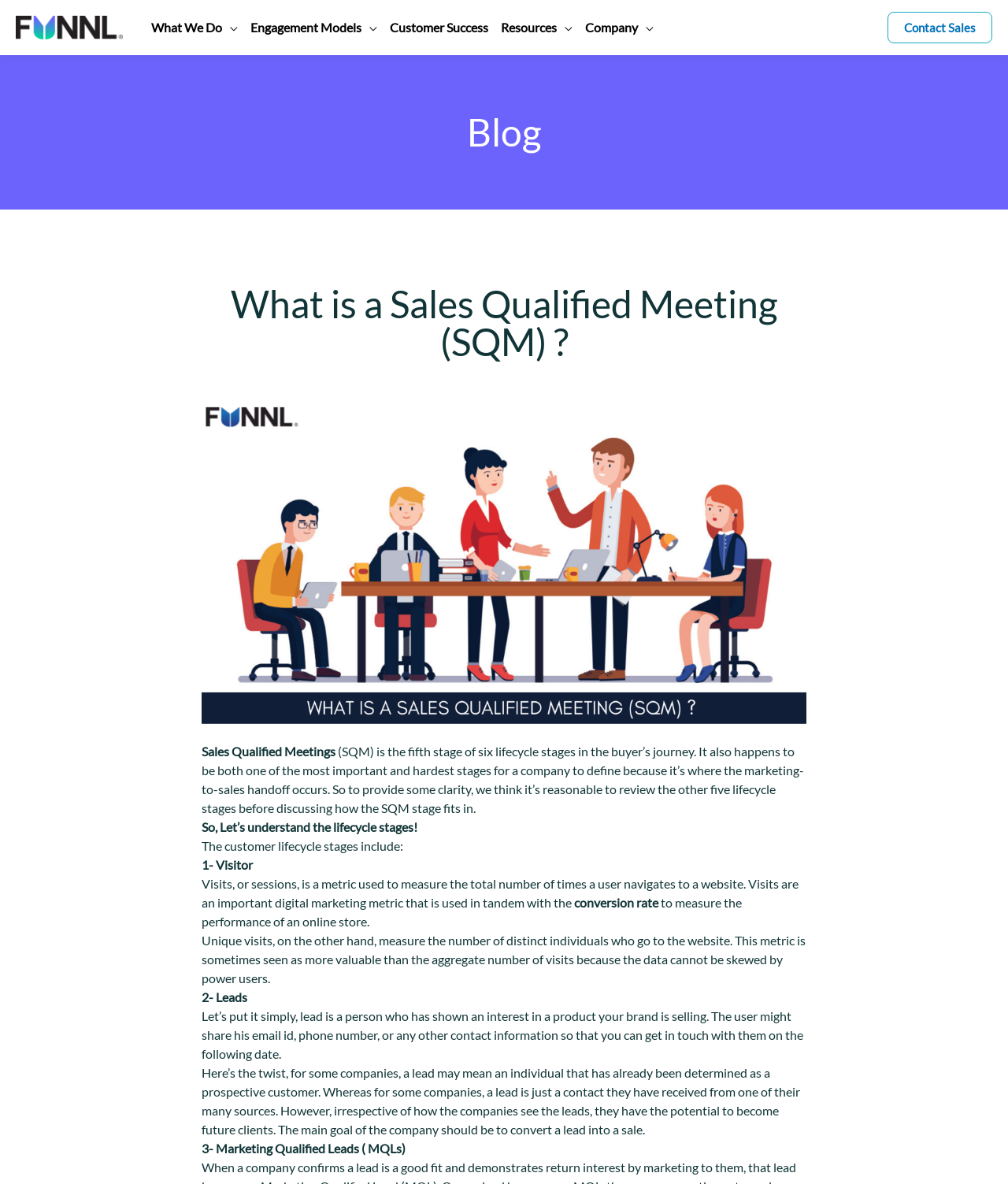Please mark the bounding box coordinates of the area that should be clicked to carry out the instruction: "Click Contact Sales".

[0.88, 0.01, 0.984, 0.037]